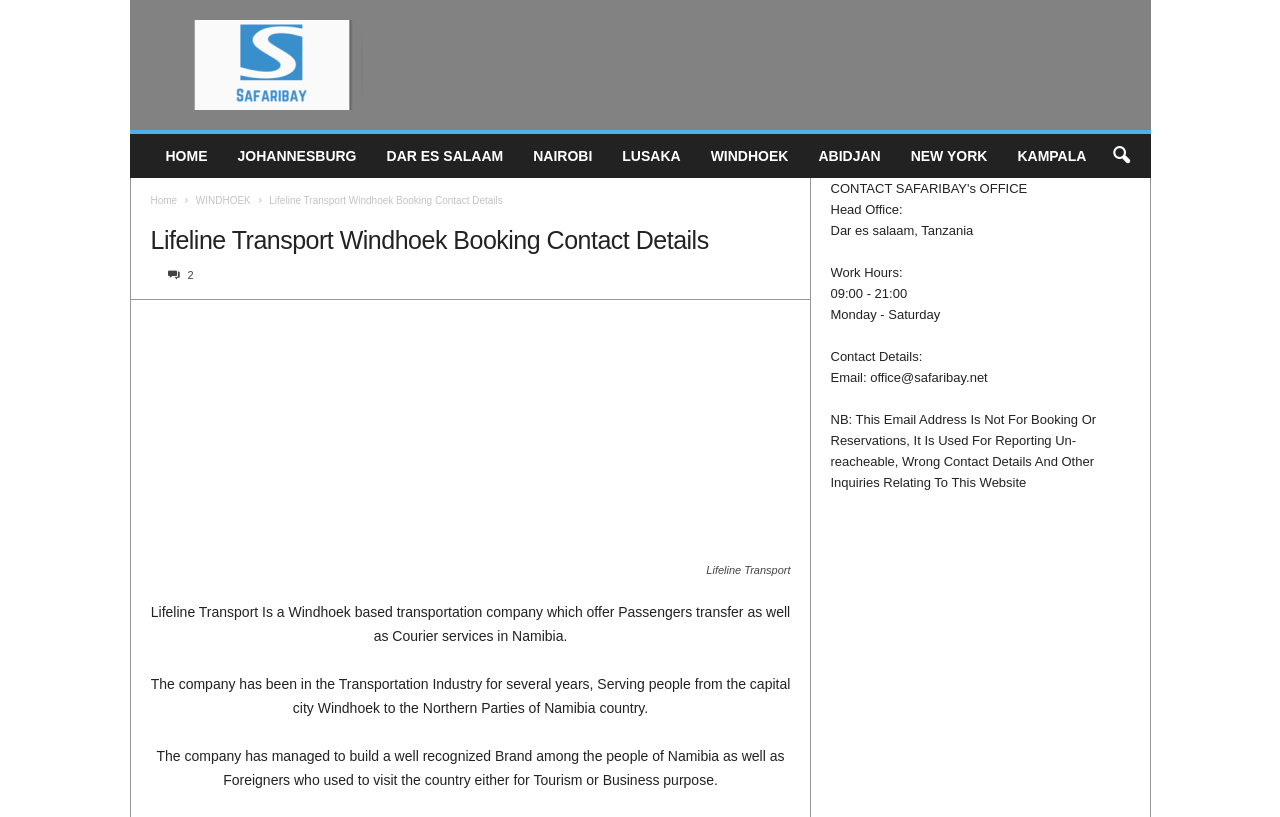Elaborate on the information and visuals displayed on the webpage.

The webpage is about Lifeline Transport, a Windhoek-based transportation company in Namibia. At the top, there is a navigation menu with links to various cities, including Johannesburg, Dar es Salaam, Nairobi, Lusaka, Windhoek, Abidjan, and New York. Next to the navigation menu, there is a search icon.

Below the navigation menu, there is a header section with the title "Lifeline Transport Windhoek Booking Contact Details" and a link with a search icon. On the left side of the header section, there is a figure with an image of Lifeline Transport and a figcaption.

The main content of the webpage is divided into three paragraphs. The first paragraph describes Lifeline Transport as a transportation company that offers passenger transfer and courier services in Namibia. The second paragraph mentions that the company has been in the transportation industry for several years, serving people from Windhoek to the northern parts of Namibia. The third paragraph states that the company has built a well-recognized brand among the people of Namibia and foreigners who visit the country.

On the right side of the main content, there is a complementary section with a disclosure triangle that contains contact details for SAFARIBAY's office, including work hours, email address, and a note about the email address not being for booking or reservations.

There are no images on the page except for the Lifeline Transport logo.